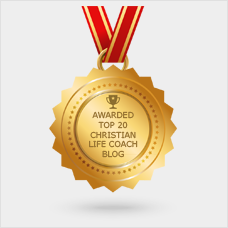What is the medal awarded for?
Using the image as a reference, answer with just one word or a short phrase.

Top 20 Christian Life Coach Blog